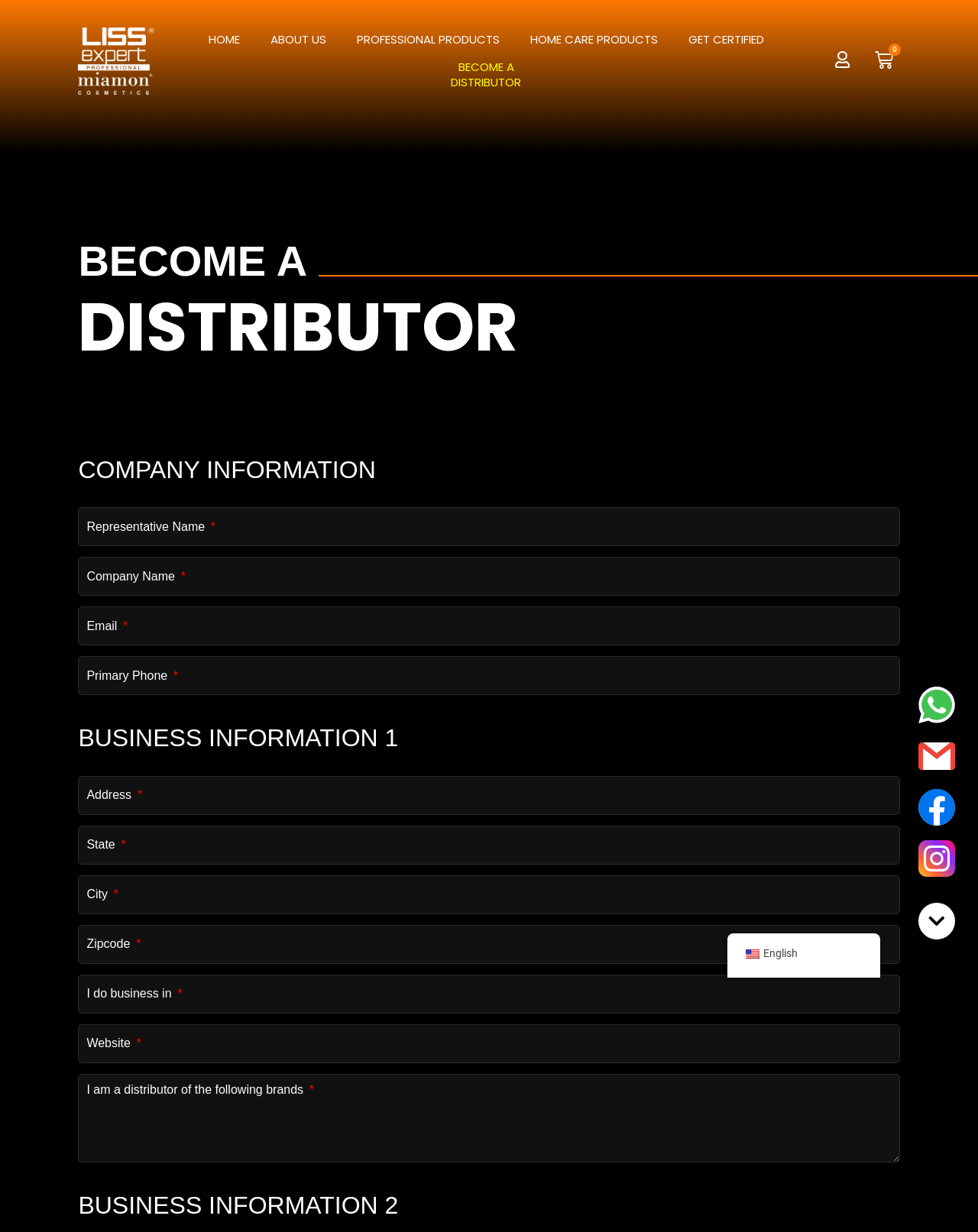Bounding box coordinates are specified in the format (top-left x, top-left y, bottom-right x, bottom-right y). All values are floating point numbers bounded between 0 and 1. Please provide the bounding box coordinate of the region this sentence describes: Home

[0.198, 0.021, 0.261, 0.043]